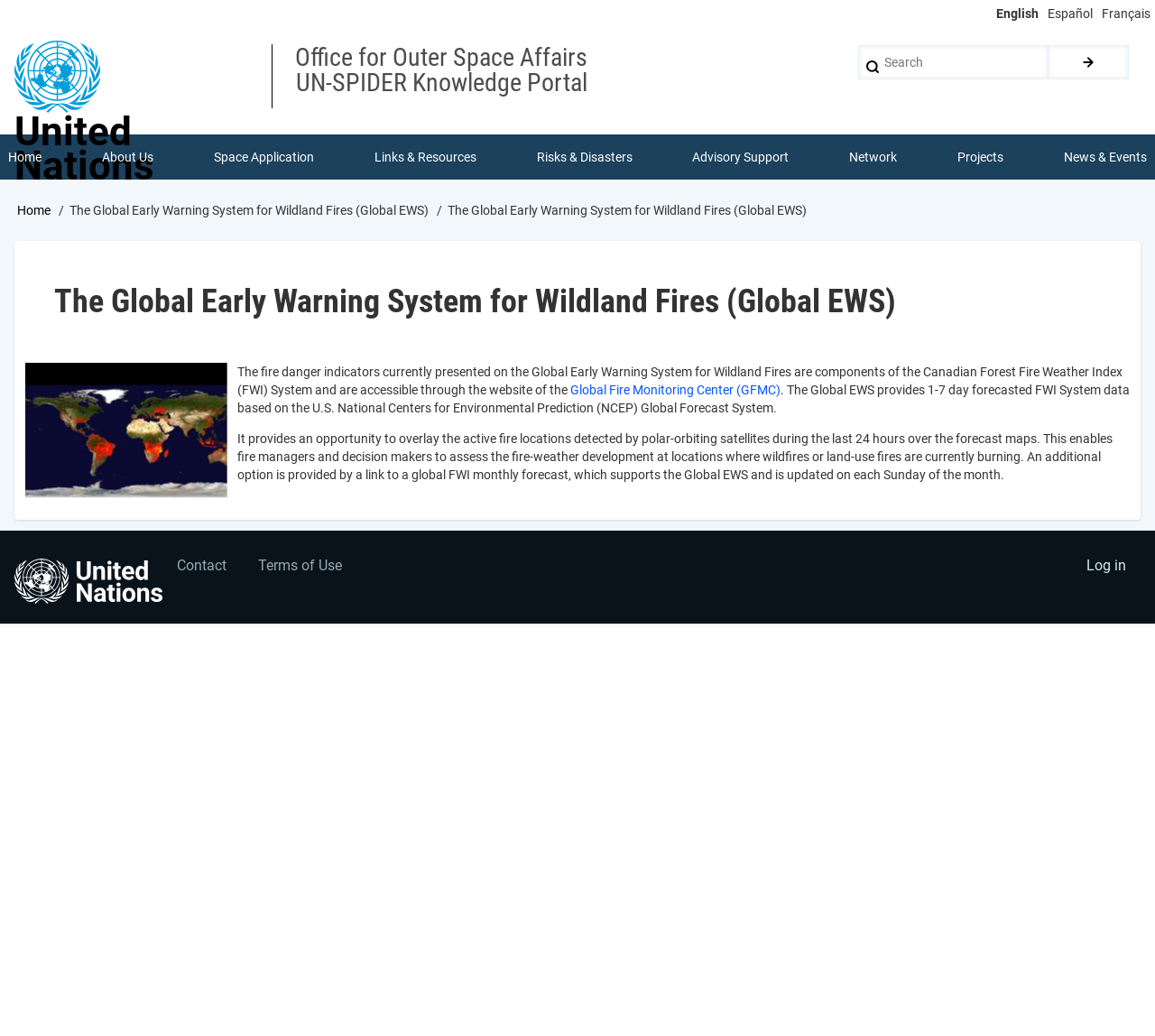What is the purpose of overlaying active fire locations on forecast maps?
Please respond to the question with a detailed and well-explained answer.

The question is asking about the purpose of overlaying active fire locations on forecast maps. According to the webpage, overlaying active fire locations on forecast maps enables fire managers and decision makers to assess the fire-weather development at locations where wildfires or land-use fires are currently burning.